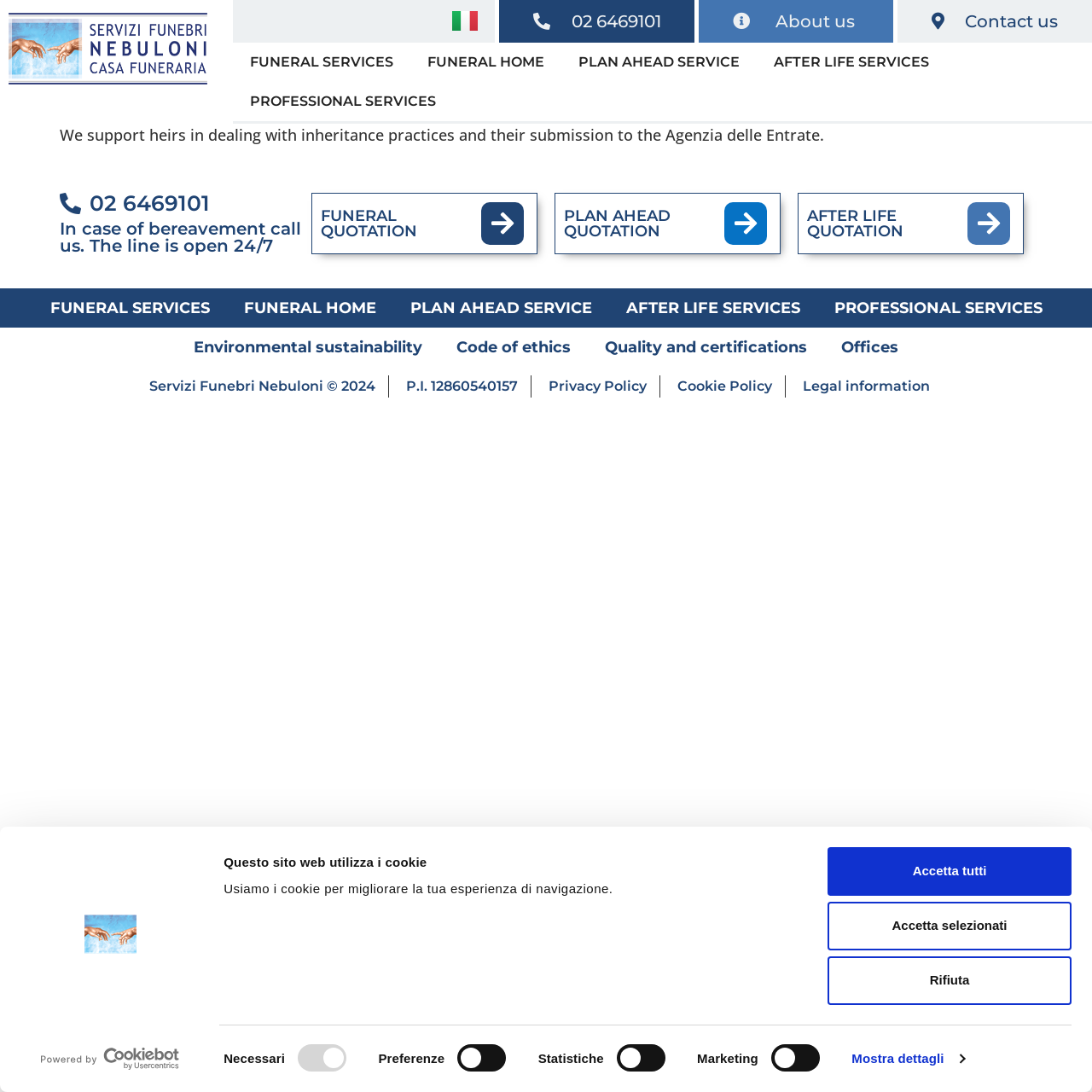Identify the bounding box for the UI element described as: "Mostra dettagli". Ensure the coordinates are four float numbers between 0 and 1, formatted as [left, top, right, bottom].

[0.78, 0.958, 0.883, 0.981]